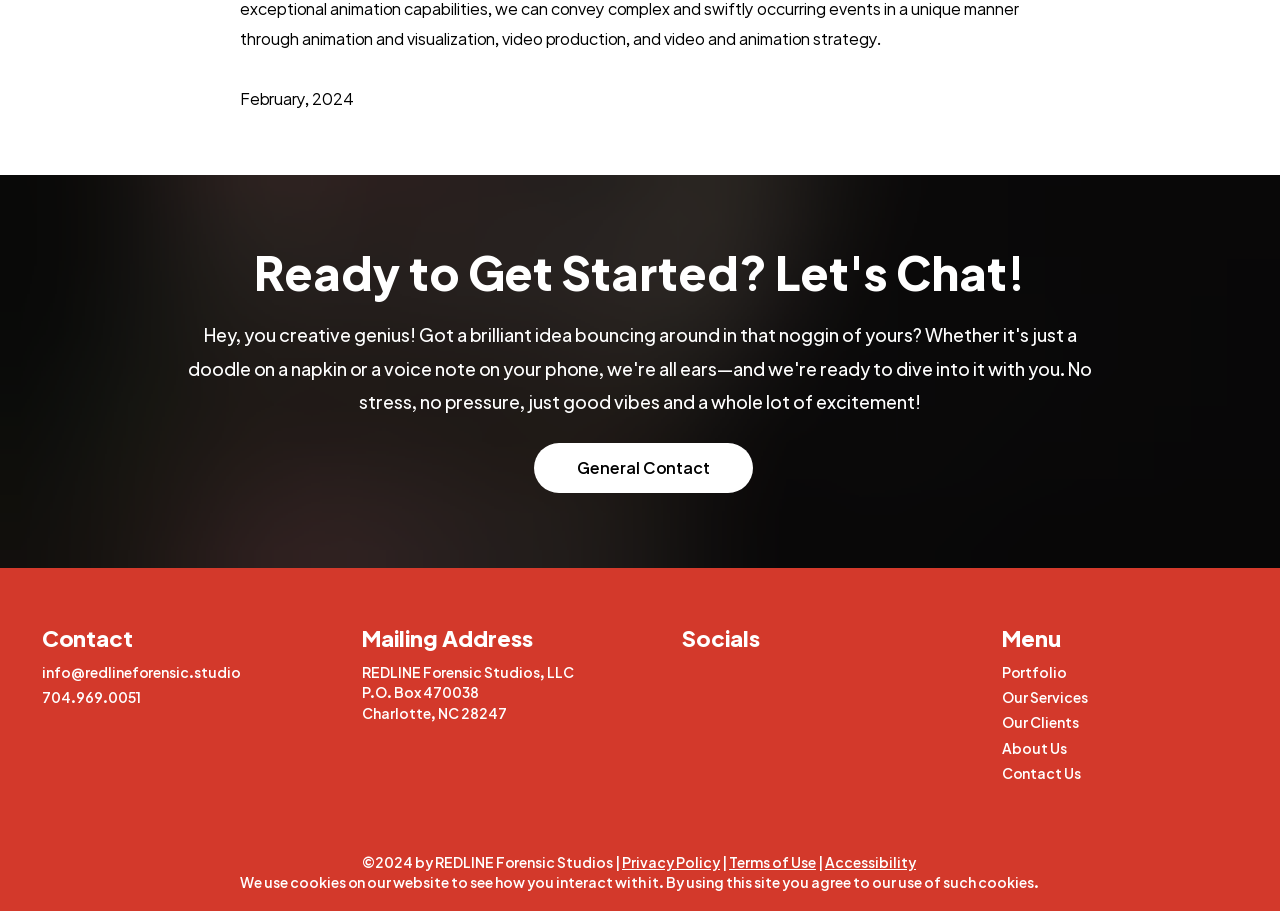What is the copyright year?
Please provide a single word or phrase as your answer based on the screenshot.

2024